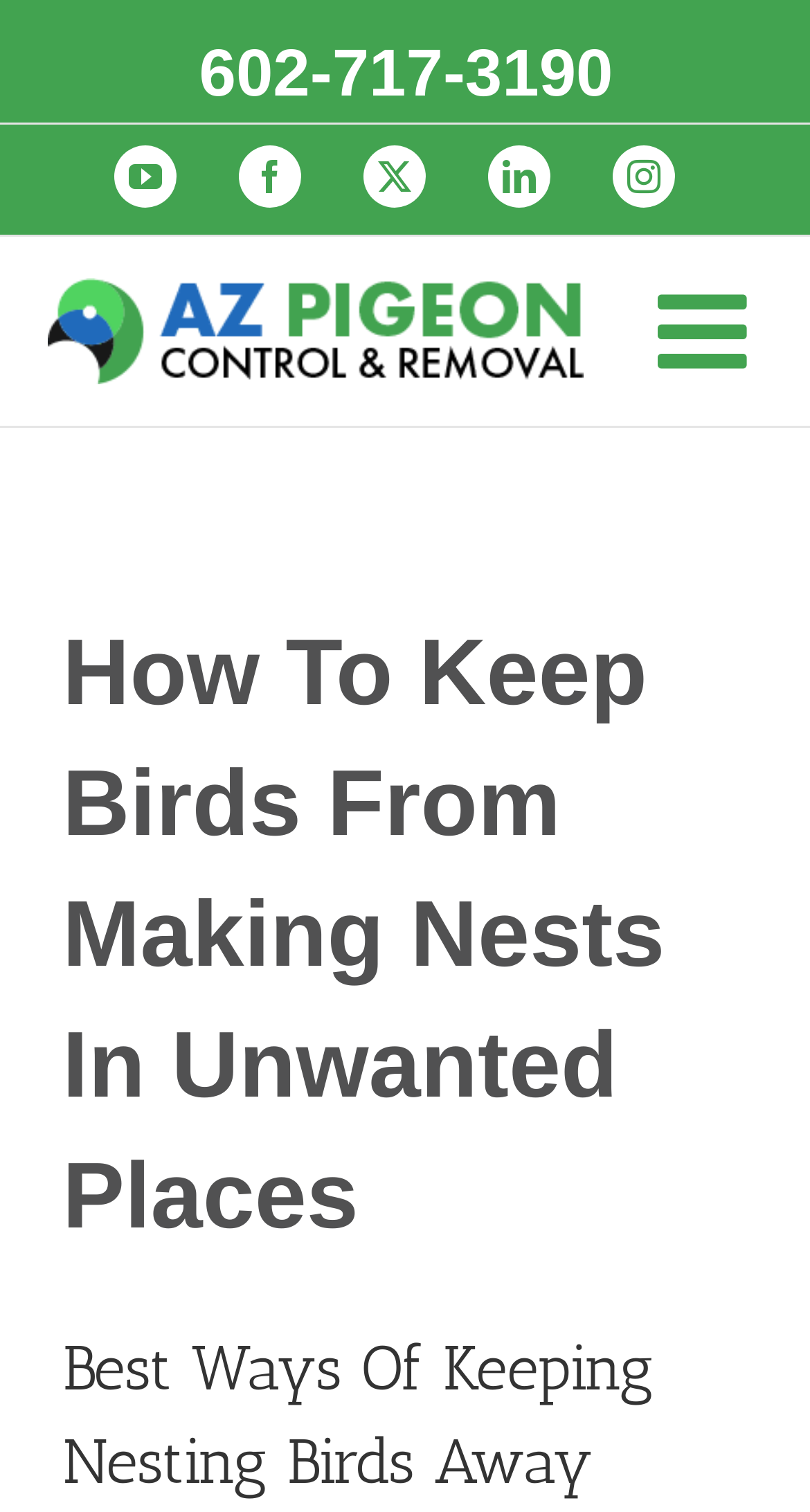Is the mobile menu expanded?
Answer the question with detailed information derived from the image.

I checked the mobile menu element and saw that its 'expanded' property is set to 'False', which means the mobile menu is not expanded.